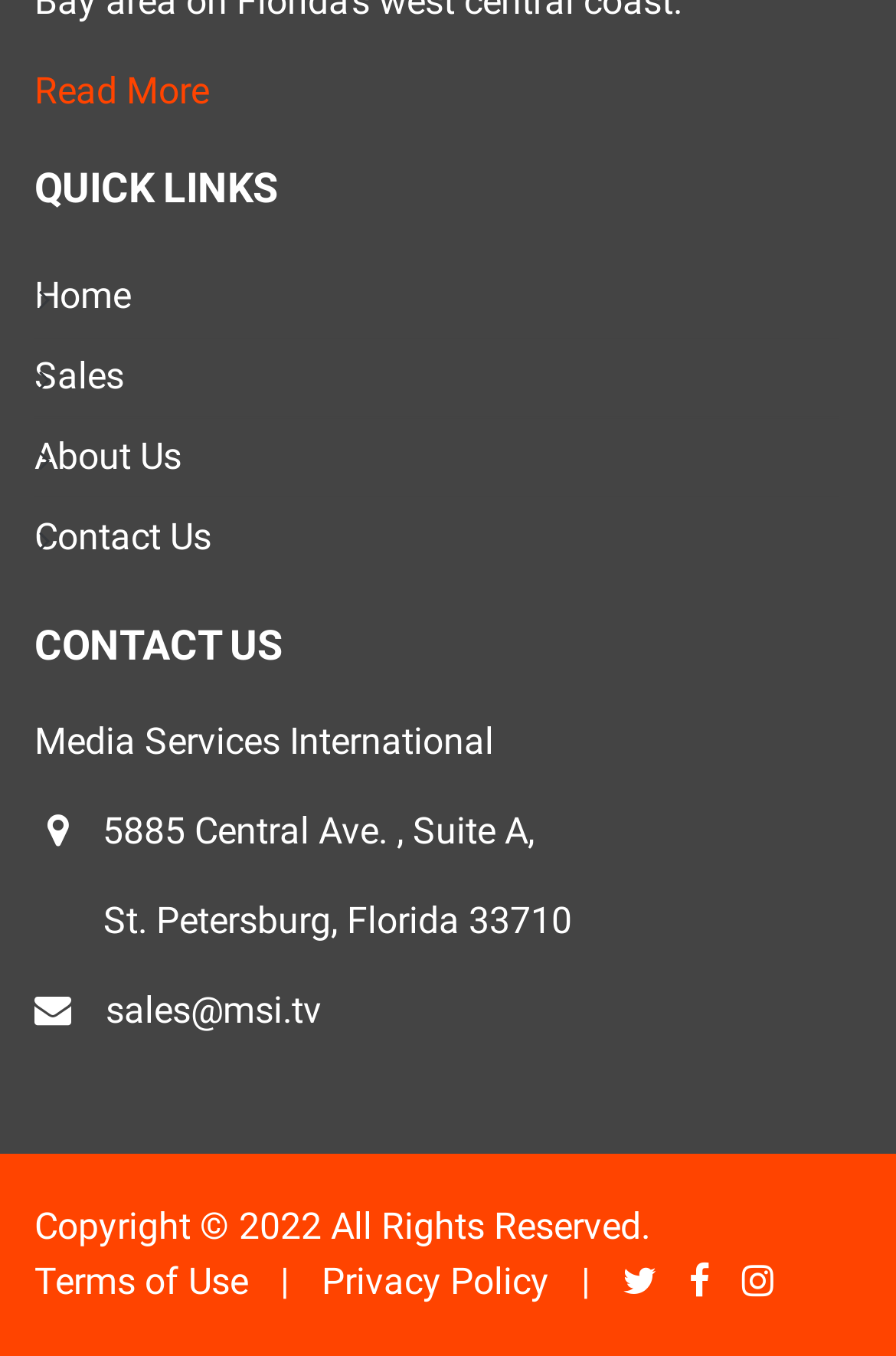Please determine the bounding box coordinates for the UI element described as: "About Us".

[0.038, 0.309, 0.936, 0.368]